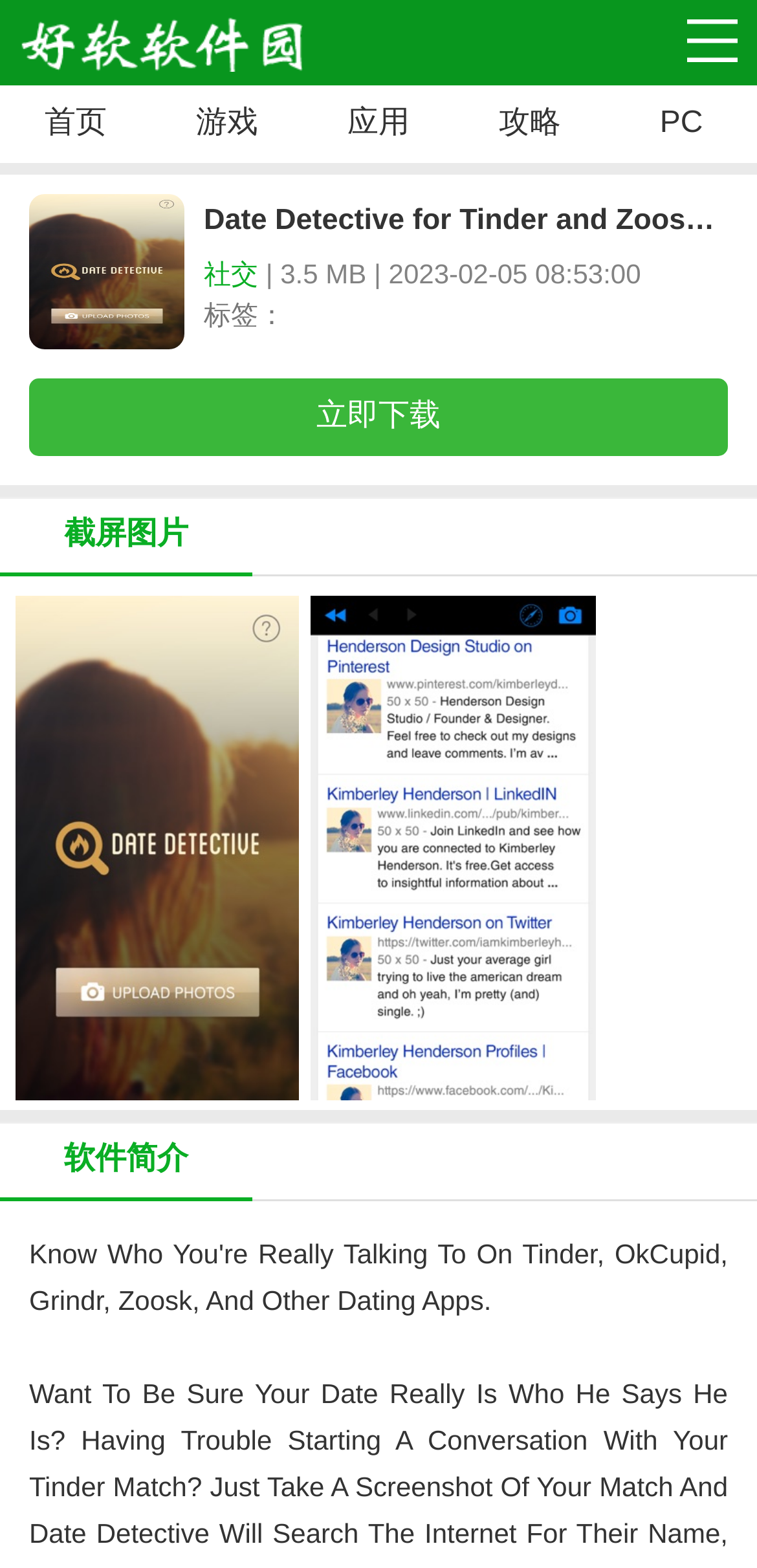Pinpoint the bounding box coordinates for the area that should be clicked to perform the following instruction: "view social page".

[0.269, 0.165, 0.341, 0.184]